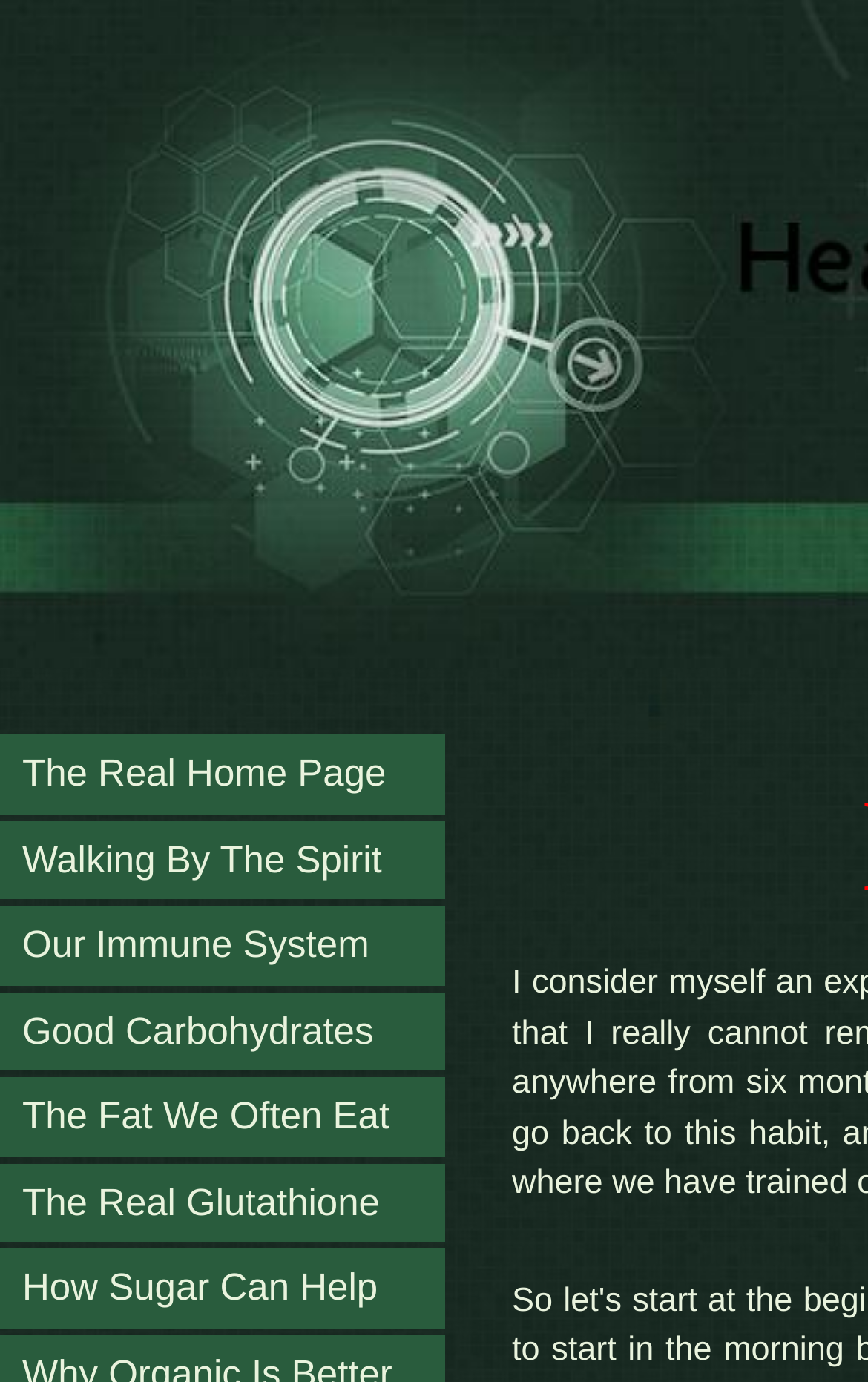Describe every aspect of the webpage comprehensively.

The webpage is about quitting smoking, with a collection of links related to health and wellness. At the top-left corner, there are seven links, each with a distinct title, arranged vertically in a column. The links are titled "The Real Home Page", "Walking By The Spirit", "Our Immune System", "Good Carbohydrates", "The Fat We Often Eat", "The Real Glutathione", and "How Sugar Can Help". These links are stacked on top of each other, with no gaps in between, occupying the left side of the page.